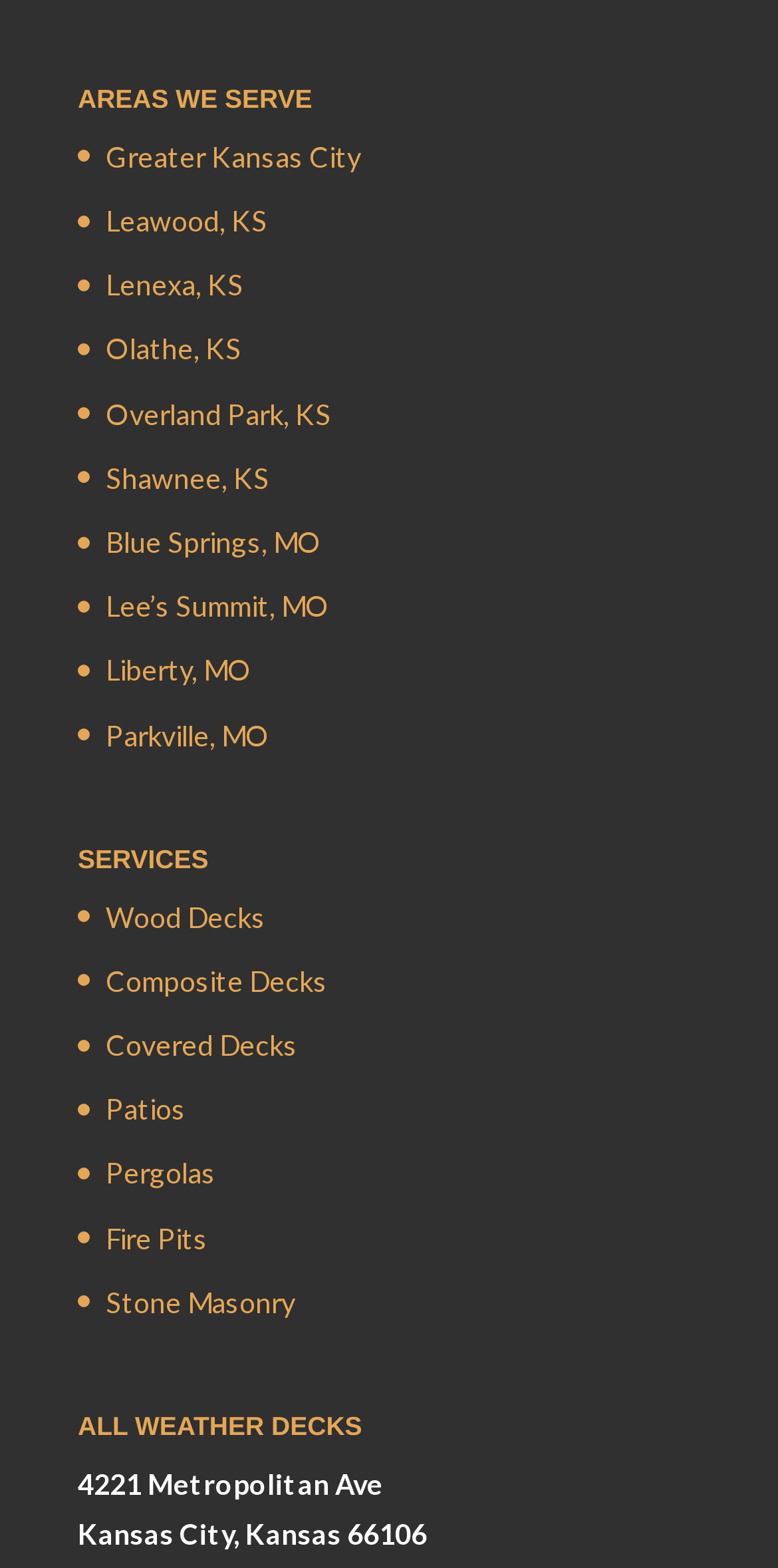Respond to the following question with a brief word or phrase:
How many services are offered?

9